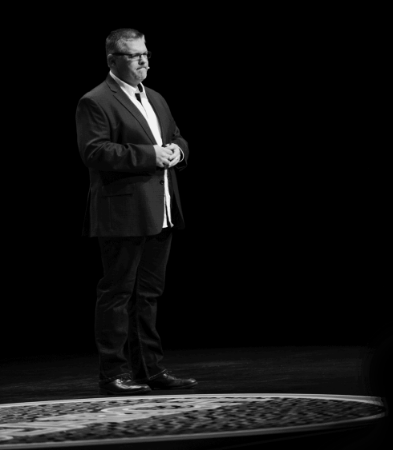Describe every aspect of the image in depth.

In a striking black-and-white image, a speaker stands confidently on stage, illuminated by soft lighting. He is dressed in a formal suit, highlighting a crisp white shirt beneath. His posture is poised, with hands clasped in front of him, suggesting focus and engagement as he addresses the audience. The backdrop remains dark, emphasizing the speaker and the circular stage design beneath him, which adds depth to the scene. This composition conveys the theme of effective communication—a central aspect of his message, resonating with the context of his talk about ensuring that messages are delivered "loud and clear." The overall atmosphere captures a moment of anticipation and connection between the speaker and his audience.